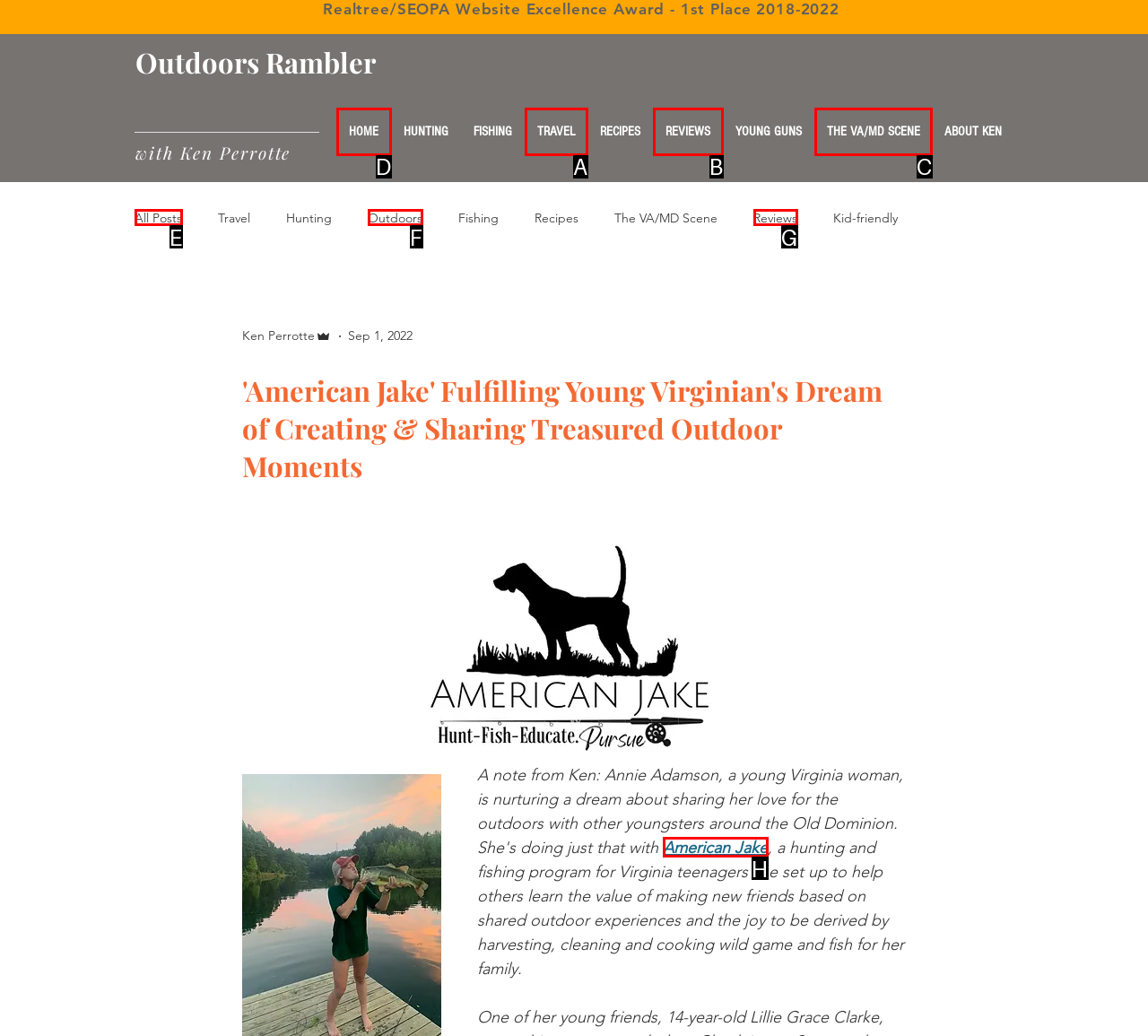Identify which HTML element to click to fulfill the following task: Click on 'HOME'. Provide your response using the letter of the correct choice.

D